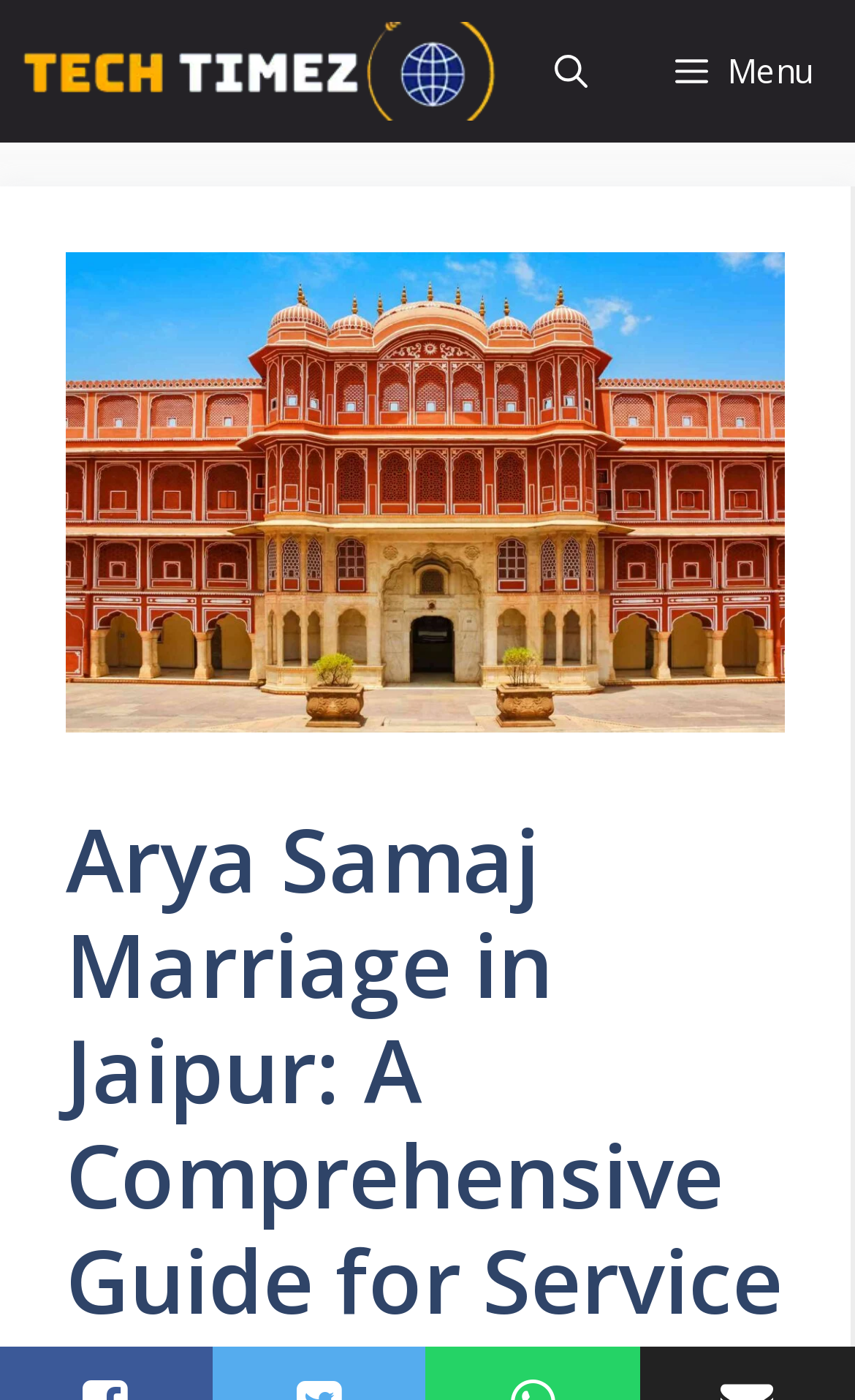Based on the element description: "aria-label="Open search"", identify the UI element and provide its bounding box coordinates. Use four float numbers between 0 and 1, [left, top, right, bottom].

[0.597, 0.0, 0.738, 0.102]